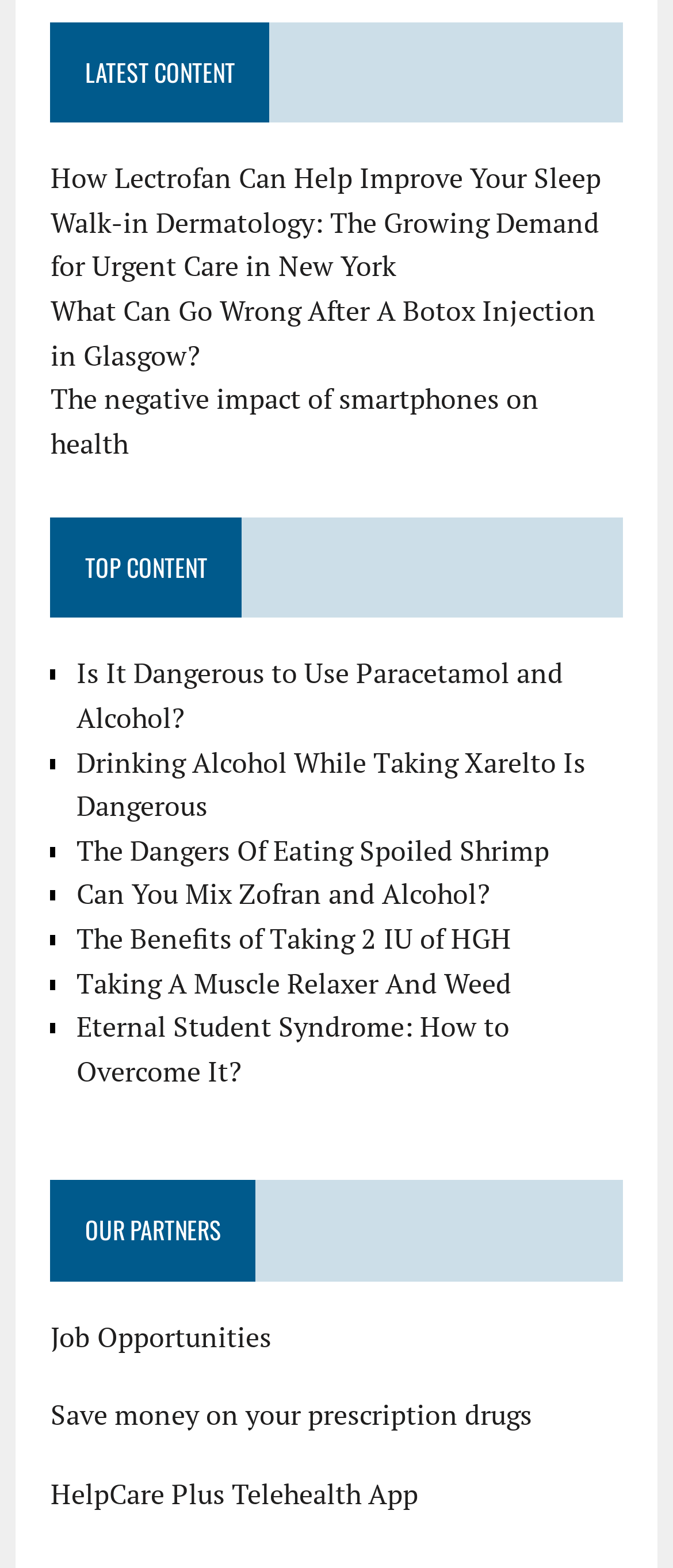Using the provided description Job Opportunities, find the bounding box coordinates for the UI element. Provide the coordinates in (top-left x, top-left y, bottom-right x, bottom-right y) format, ensuring all values are between 0 and 1.

[0.075, 0.84, 0.403, 0.864]